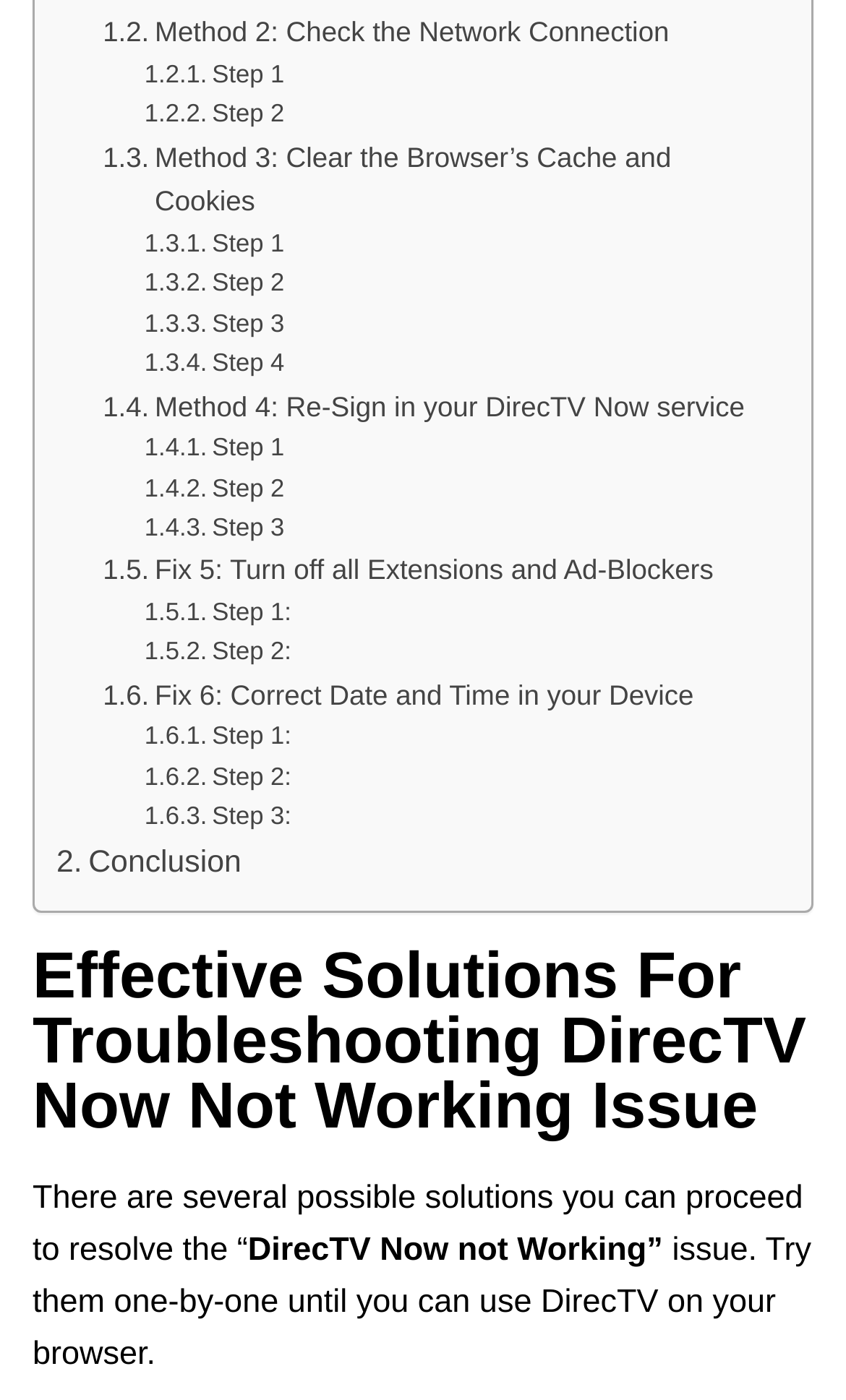Provide a one-word or short-phrase response to the question:
What is the purpose of the solutions provided on this webpage?

To resolve DirecTV Now not working issue